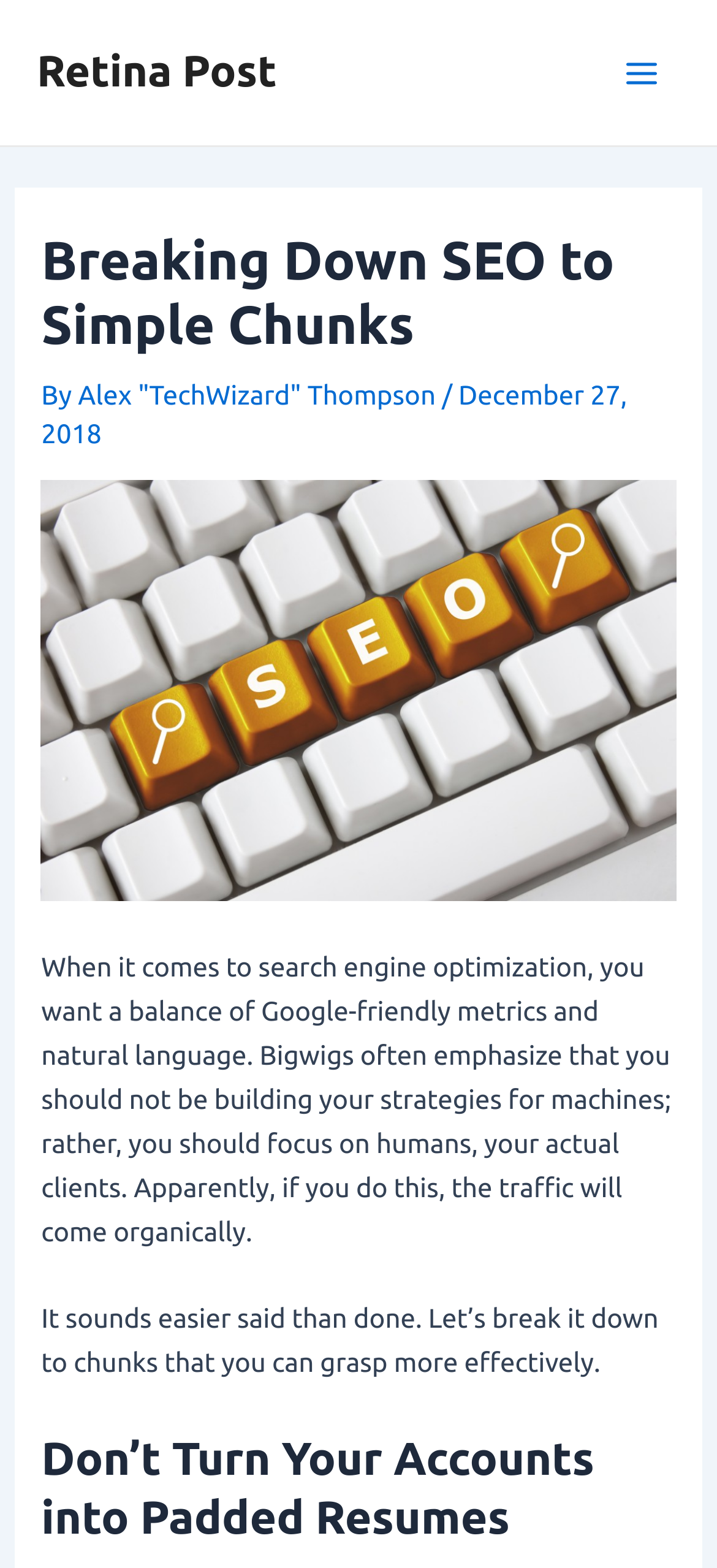Answer in one word or a short phrase: 
What is the main topic of the article?

Search Engine Optimization